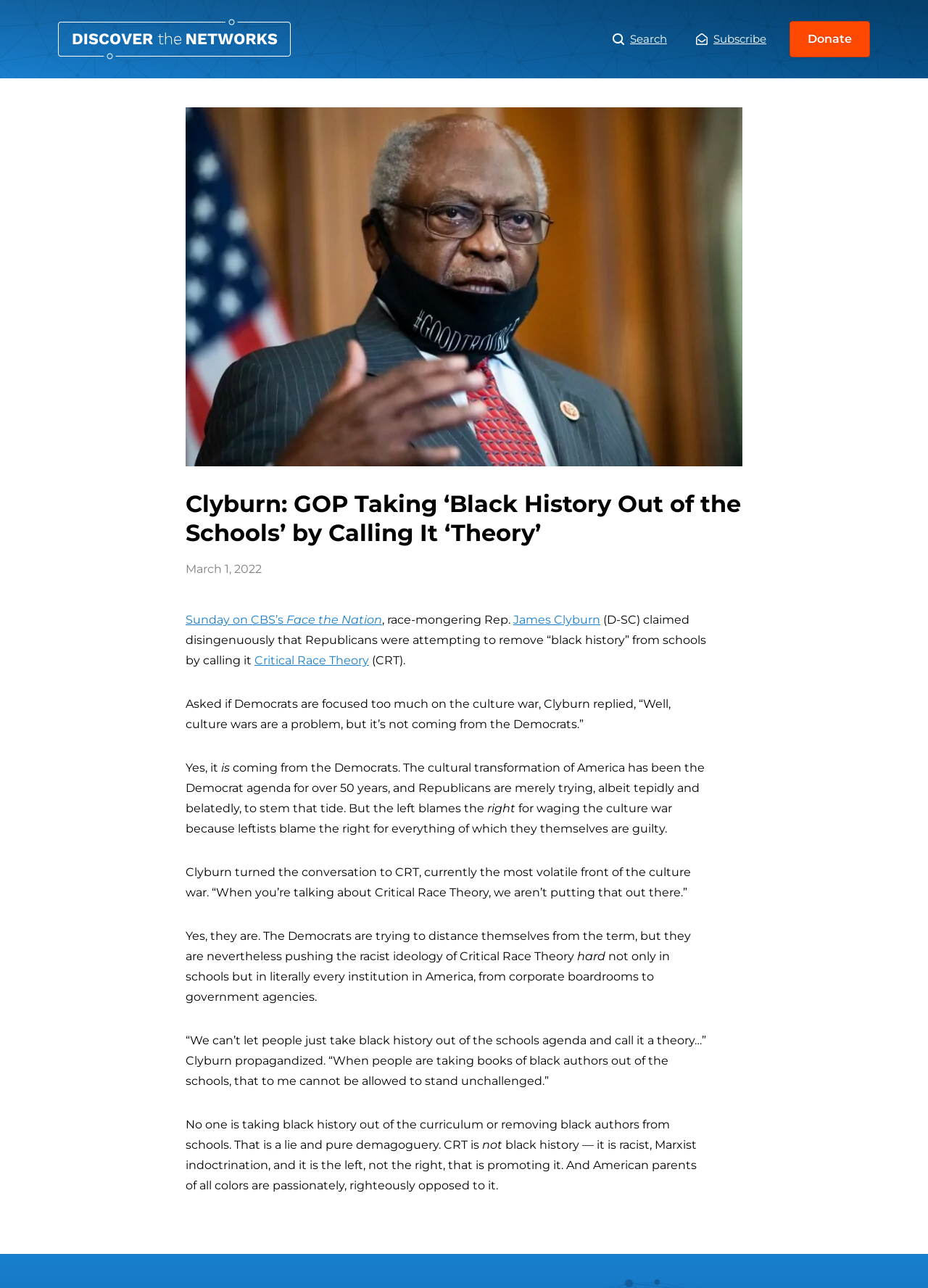Generate a thorough description of the webpage.

The webpage is about a news article discussing a politician's comments on Critical Race Theory (CRT) and its relation to black history in schools. At the top of the page, there is a header section with a heading that reads "Clyburn: GOP Taking ‘Black History Out of the Schools’ by Calling It ‘Theory’" and a link to the article. Below this, there is a main menu section with links to "Search", "Subscribe", and "Donate", accompanied by small images.

The main content of the article is divided into several paragraphs, with headings and links scattered throughout. The article discusses a conversation between a politician, James Clyburn, and a CBS host, where Clyburn claims that Republicans are trying to remove black history from schools by calling it CRT. The article argues that this is a lie and that Democrats are actually promoting CRT, which is a racist and Marxist ideology.

There are several links within the article, including one to "Critical Race Theory" and another to "James Clyburn". The article also includes several images, including an envelope icon for the "Subscribe" link and a small image for the "Search" link.

The layout of the page is organized, with clear headings and concise text. The main content of the article is centered on the page, with the header and main menu sections at the top. The links and images are scattered throughout the article, but they do not overwhelm the text. Overall, the webpage is focused on presenting a news article and providing additional resources and links for readers.